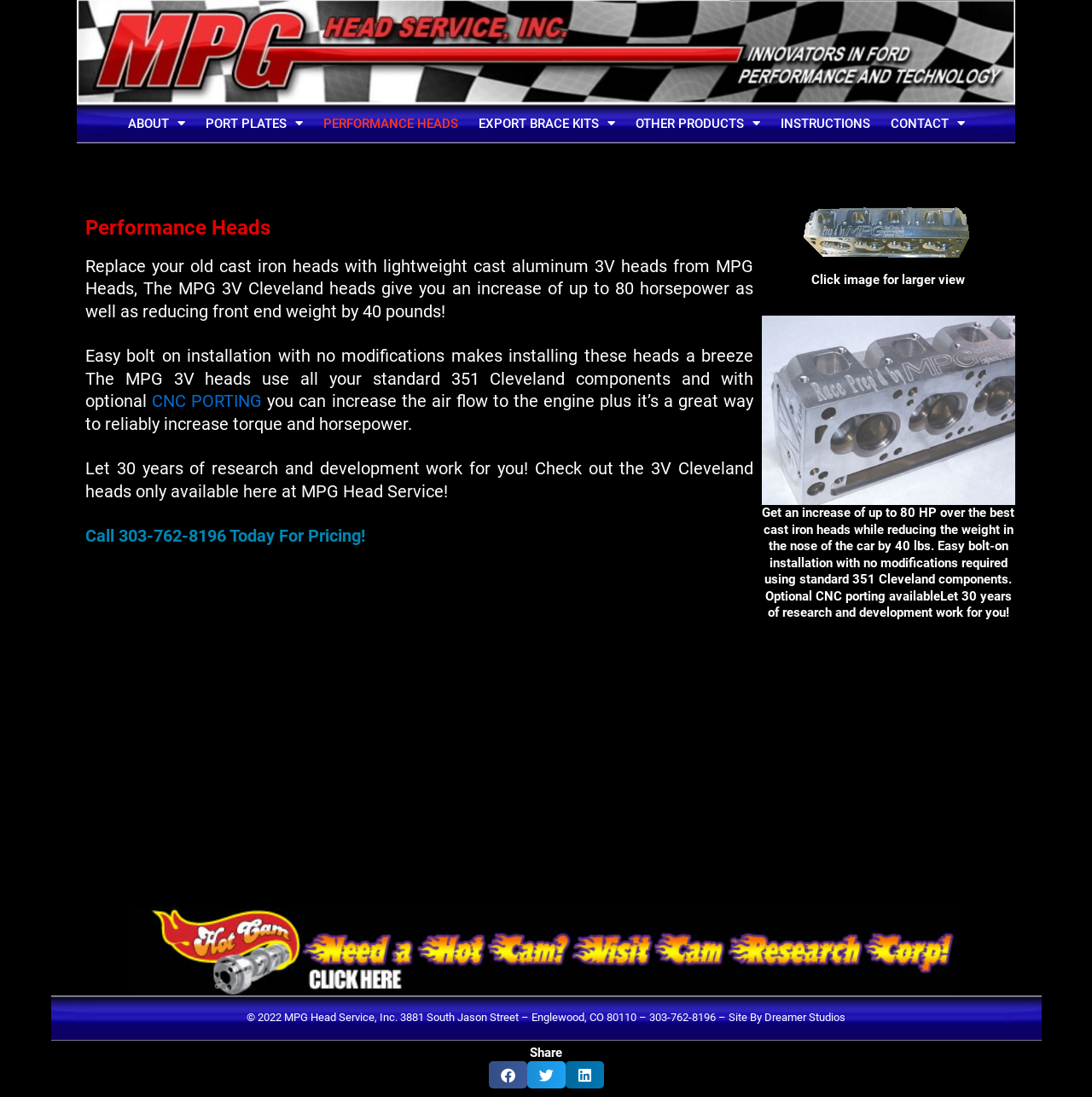Provide the bounding box coordinates of the area you need to click to execute the following instruction: "View the latest posts".

None